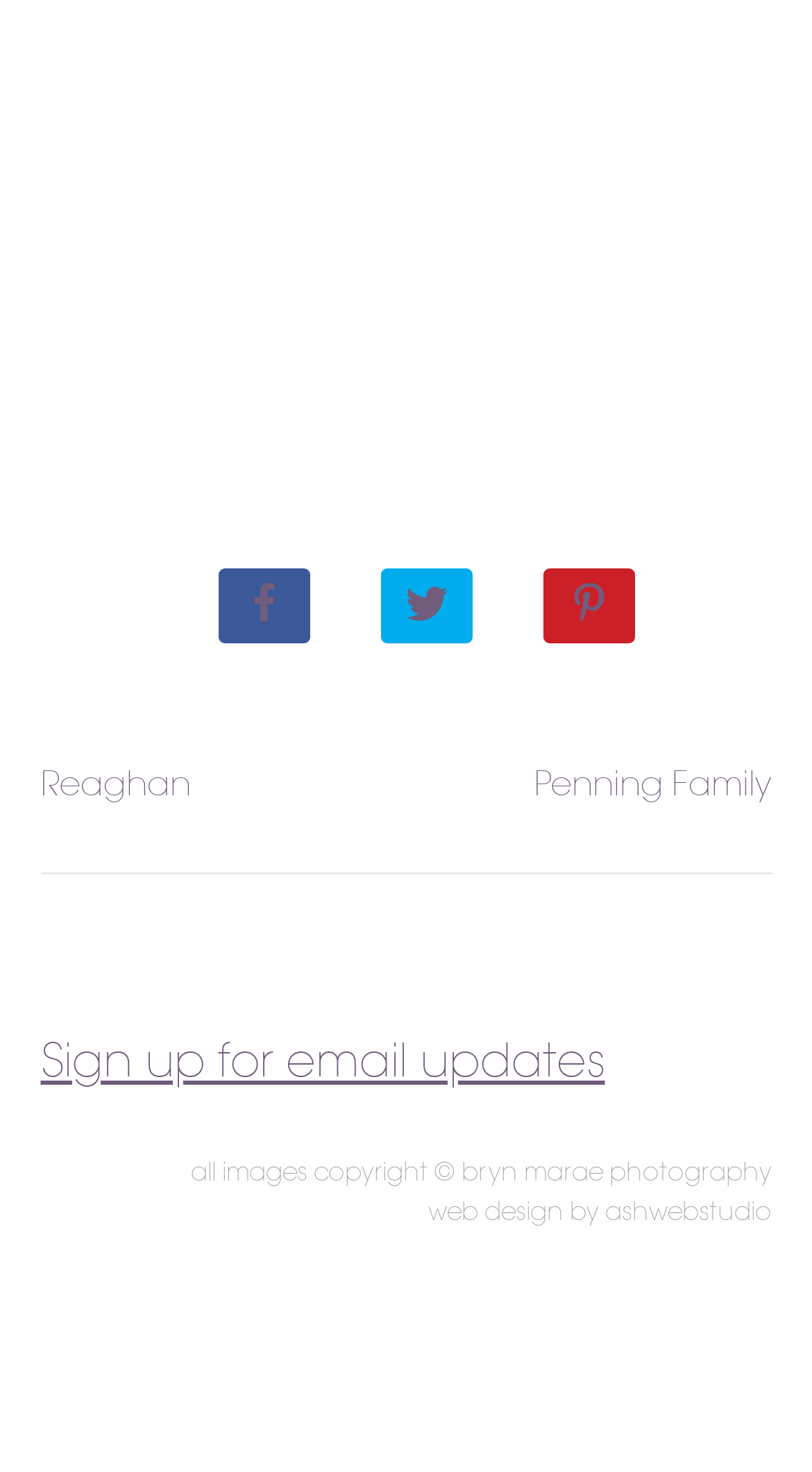What is the text above the 'Sign up for email updates' link?
Look at the image and answer the question using a single word or phrase.

None